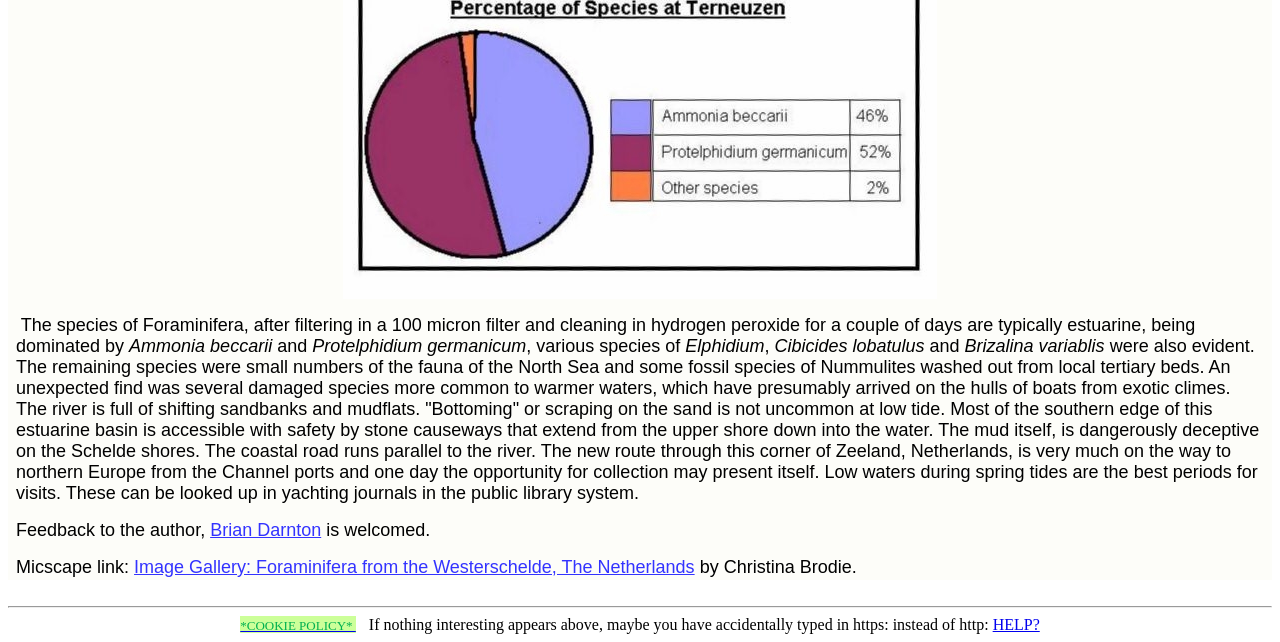Determine the bounding box coordinates of the UI element described by: "Online Center".

None